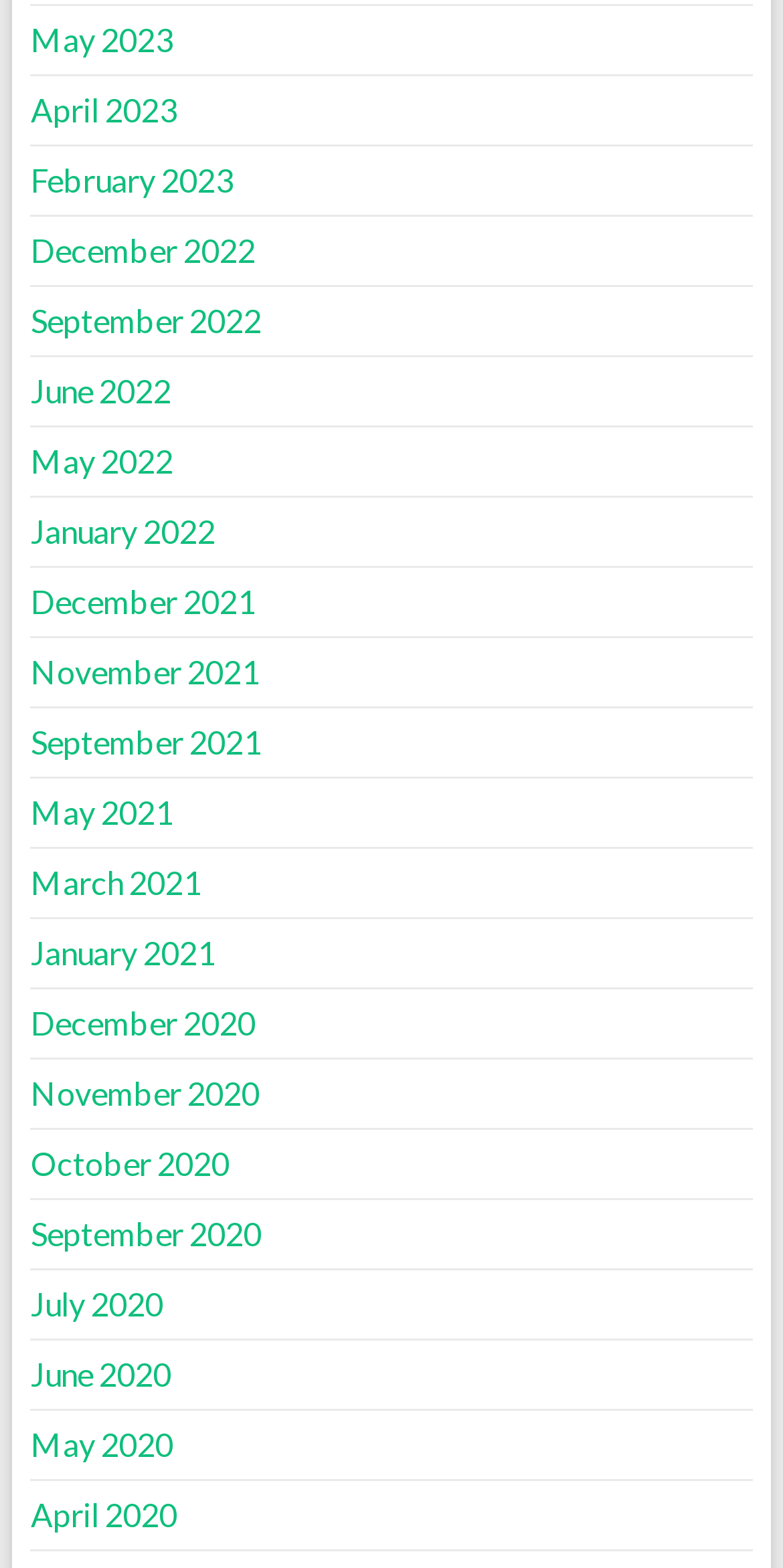What is the earliest year listed on the webpage?
Using the image, provide a concise answer in one word or a short phrase.

2020